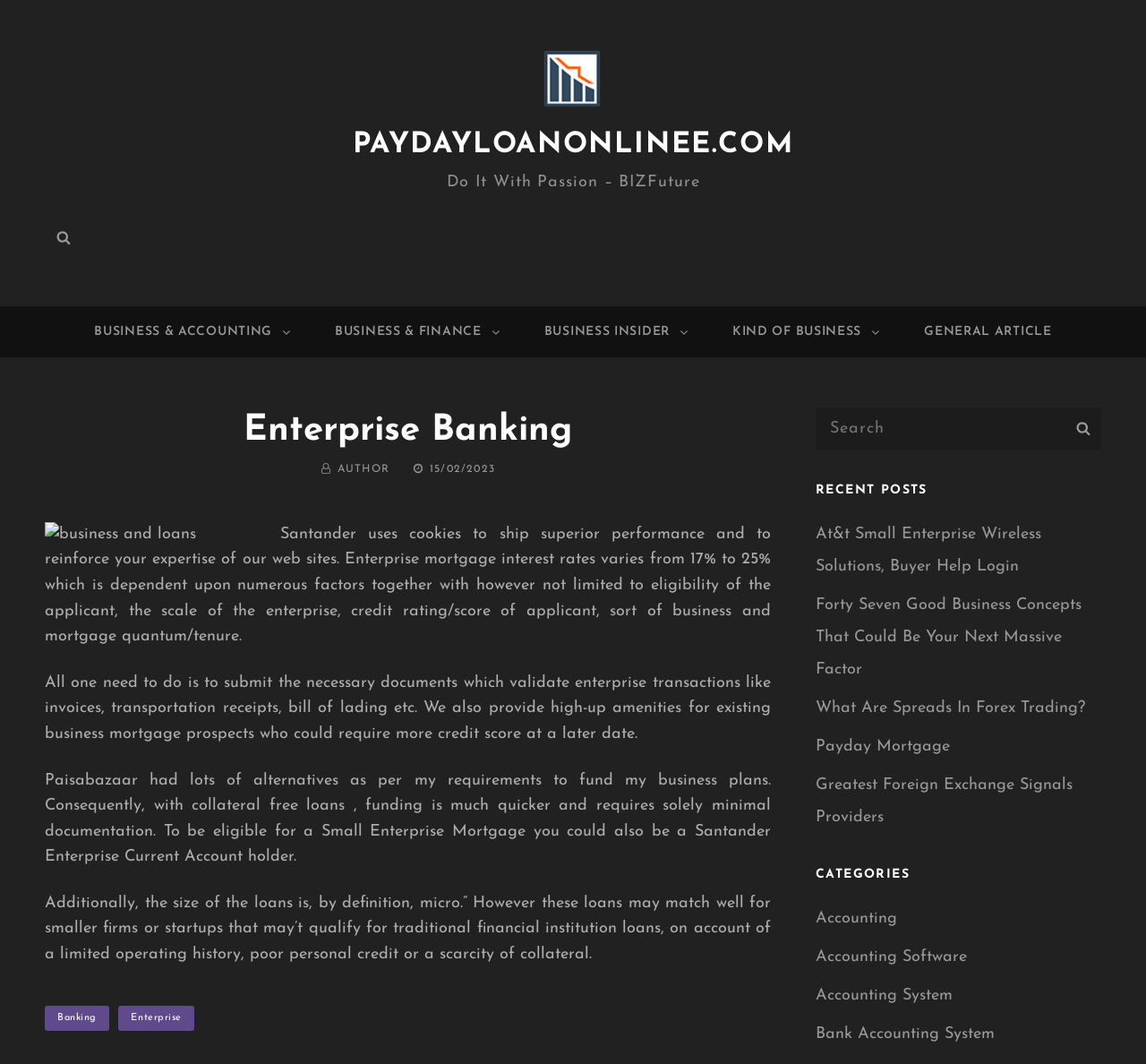Specify the bounding box coordinates of the area to click in order to follow the given instruction: "Learn about Legalizing Marijuana Is On Maryland’s Ballot This Fall."

None